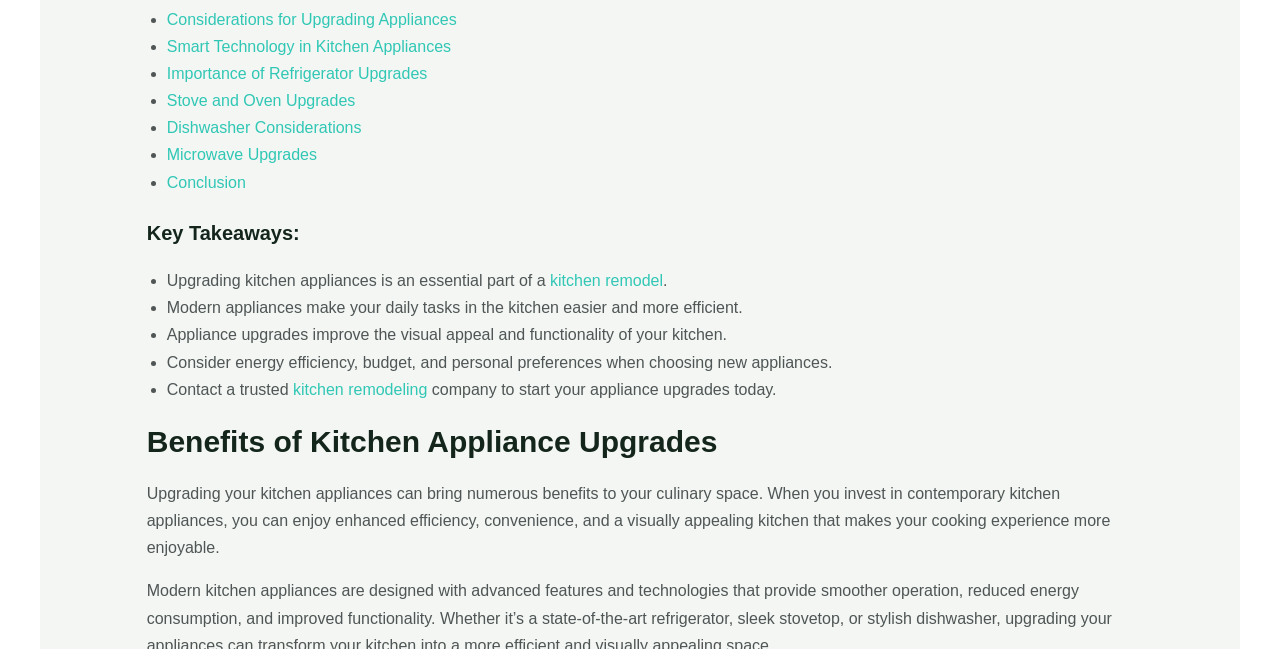Locate the bounding box coordinates of the element that should be clicked to execute the following instruction: "Read 'Benefits of Kitchen Appliance Upgrades'".

[0.115, 0.659, 0.885, 0.701]